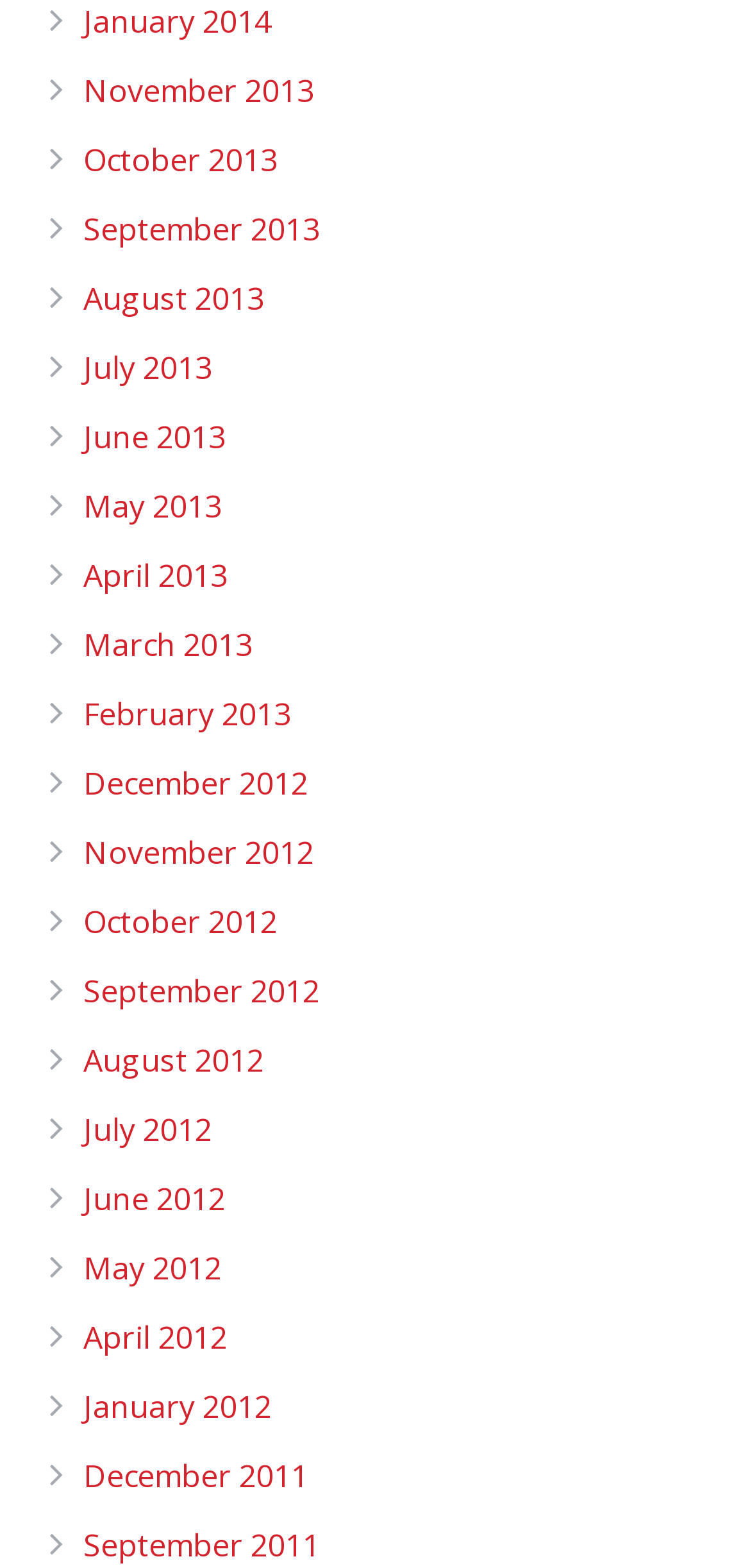How many links are listed on the webpage?
Provide an in-depth and detailed explanation in response to the question.

I counted the number of links listed on the webpage and found that there are 24 links in total, each representing a month from 2011 to 2014.